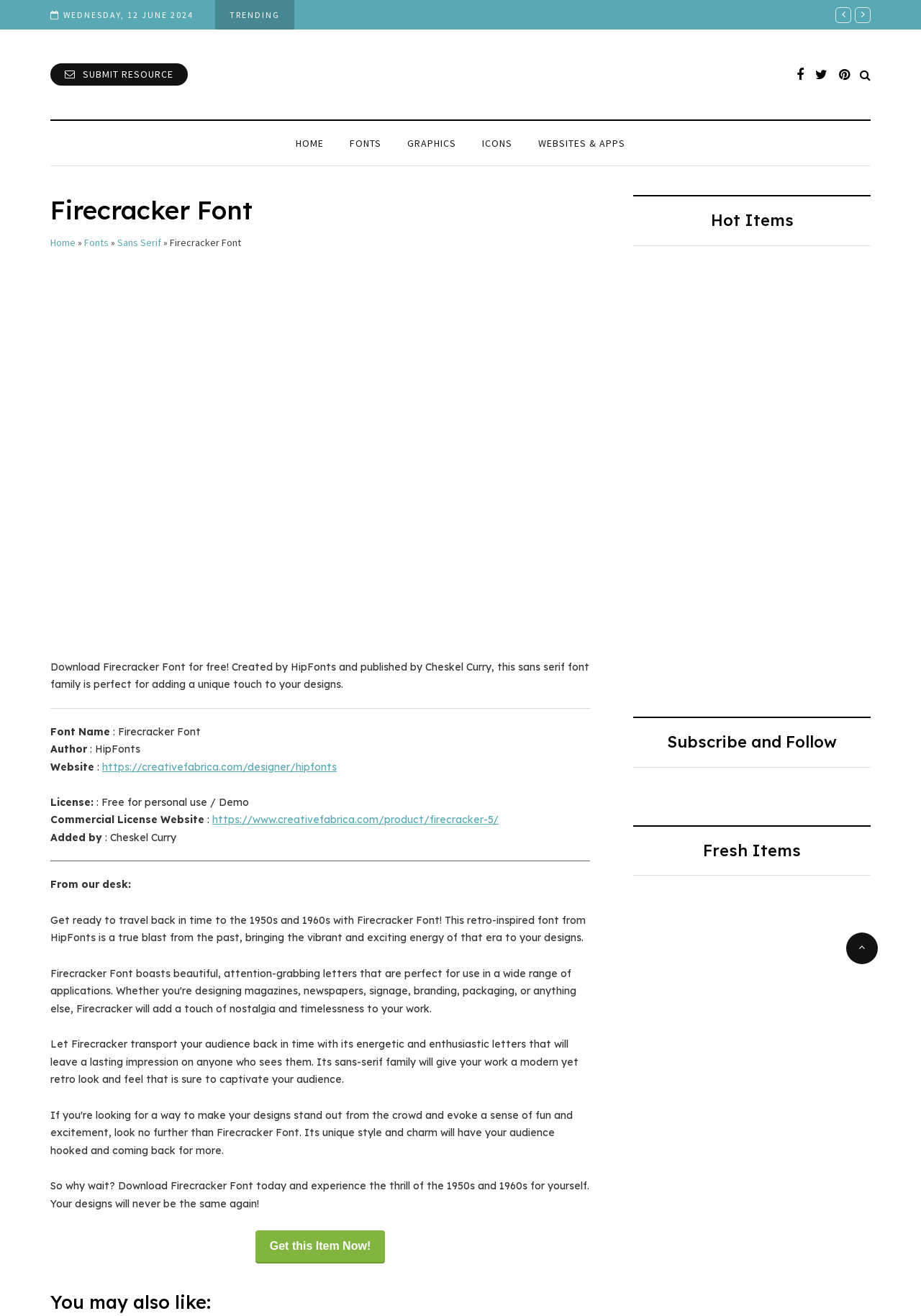Utilize the details in the image to thoroughly answer the following question: What is the license type of the font?

I found the answer by looking at the static text element with the text 'License: Free for personal use / Demo' which is located in the main section of the webpage, below the author information.